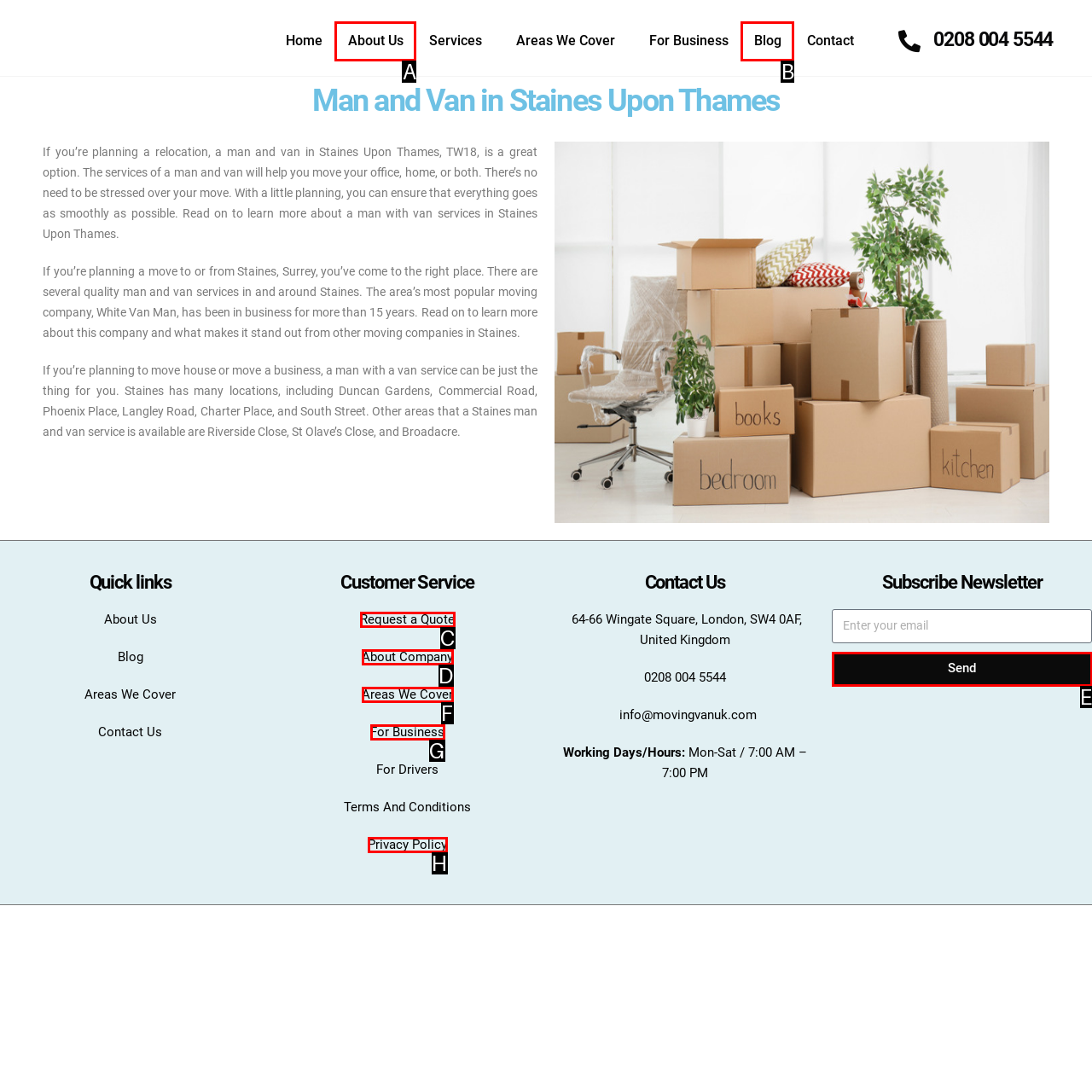Identify the matching UI element based on the description: Send
Reply with the letter from the available choices.

E